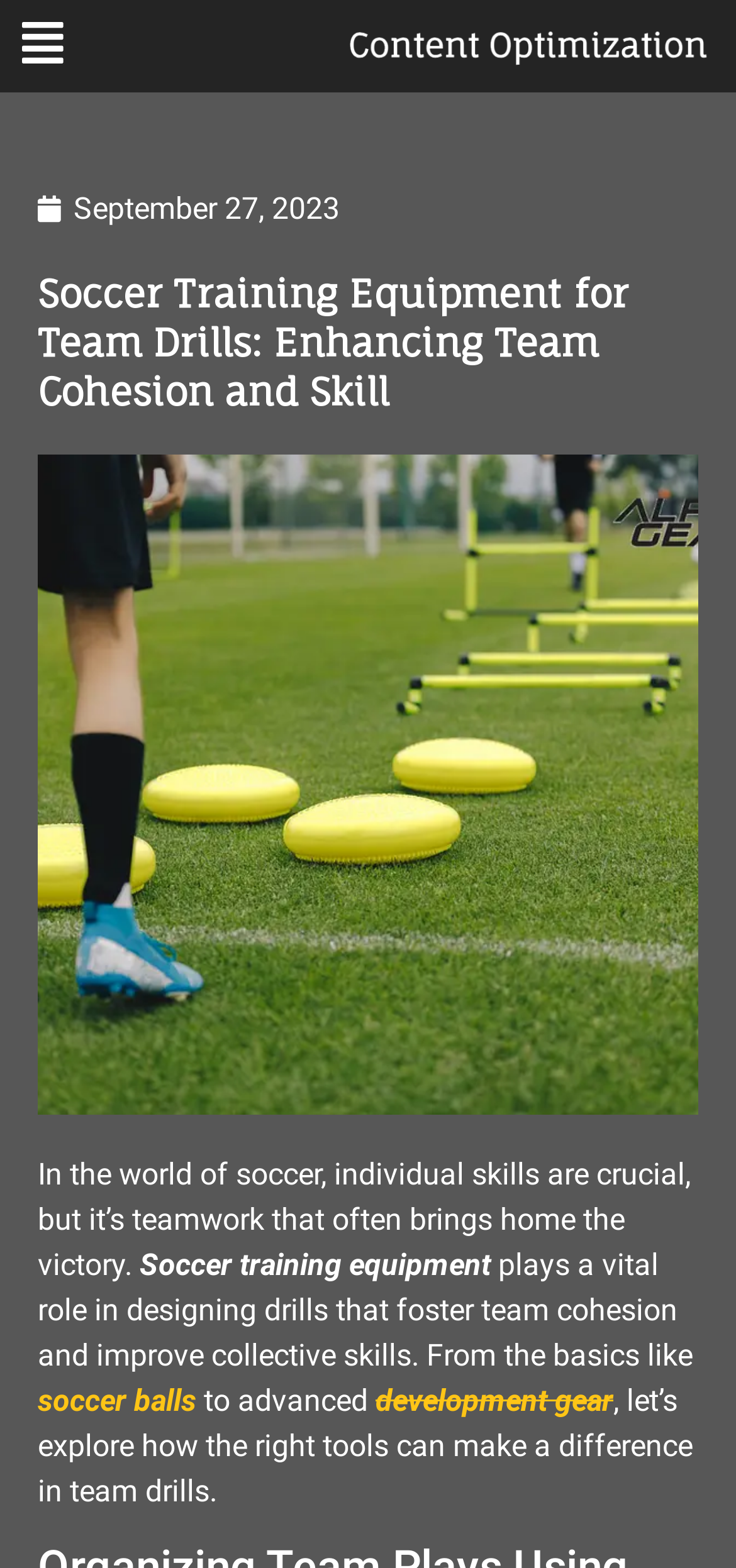What is the importance of teamwork in soccer?
Based on the image, respond with a single word or phrase.

It often brings home the victory